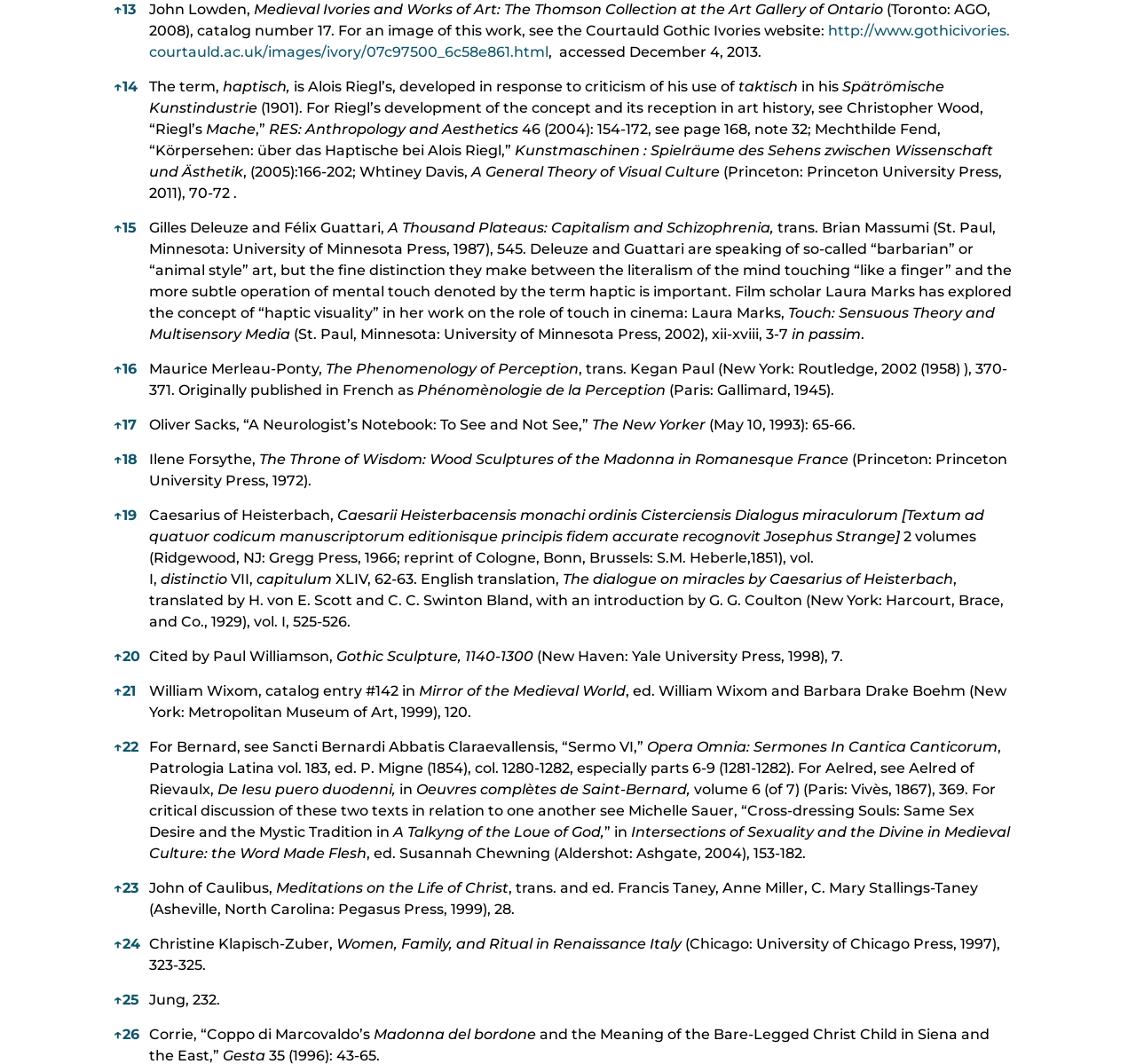What is the topic of the text?
Based on the image content, provide your answer in one word or a short phrase.

Haptic